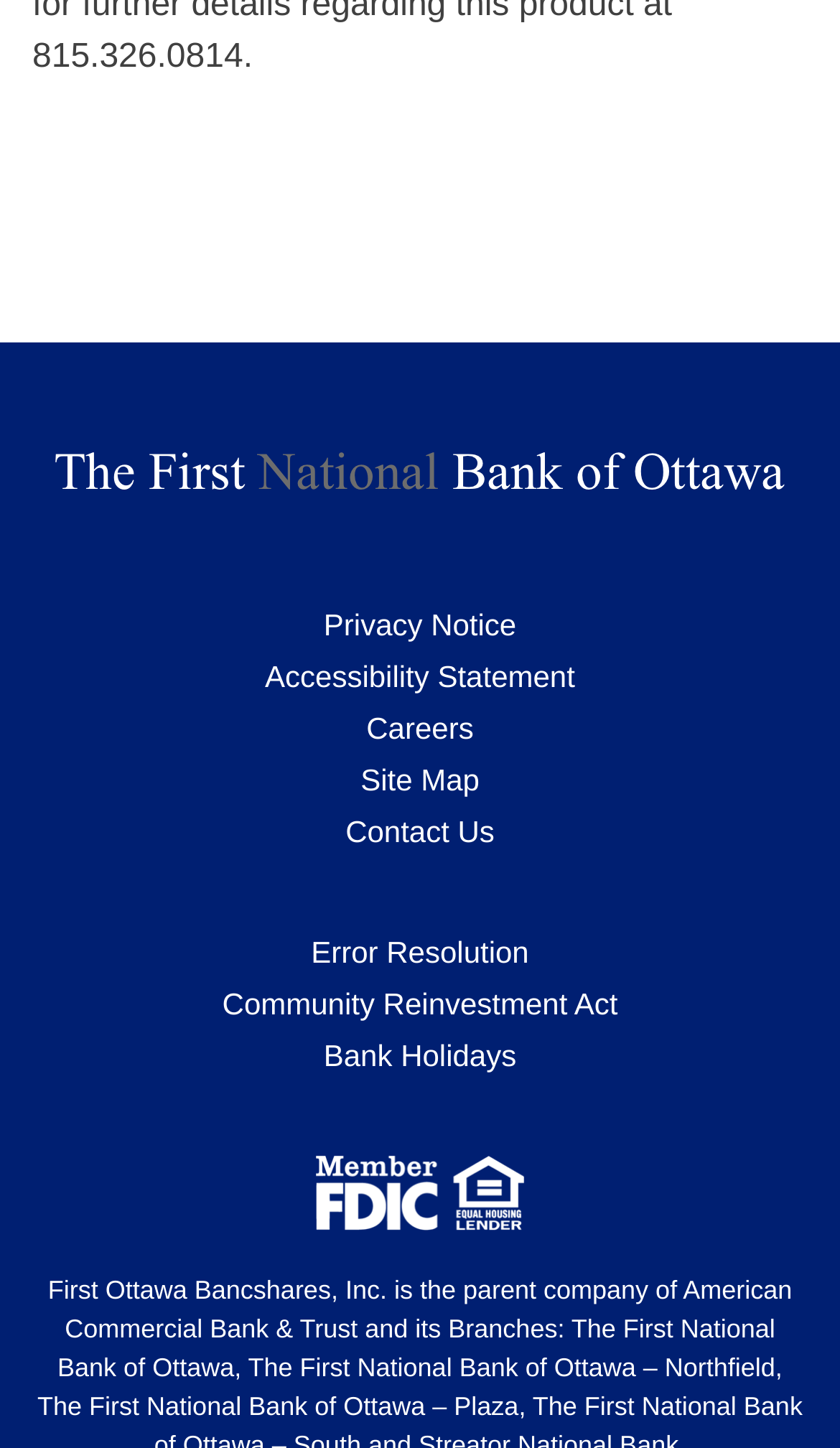Determine the bounding box coordinates of the region to click in order to accomplish the following instruction: "View privacy notice". Provide the coordinates as four float numbers between 0 and 1, specifically [left, top, right, bottom].

[0.385, 0.42, 0.615, 0.444]